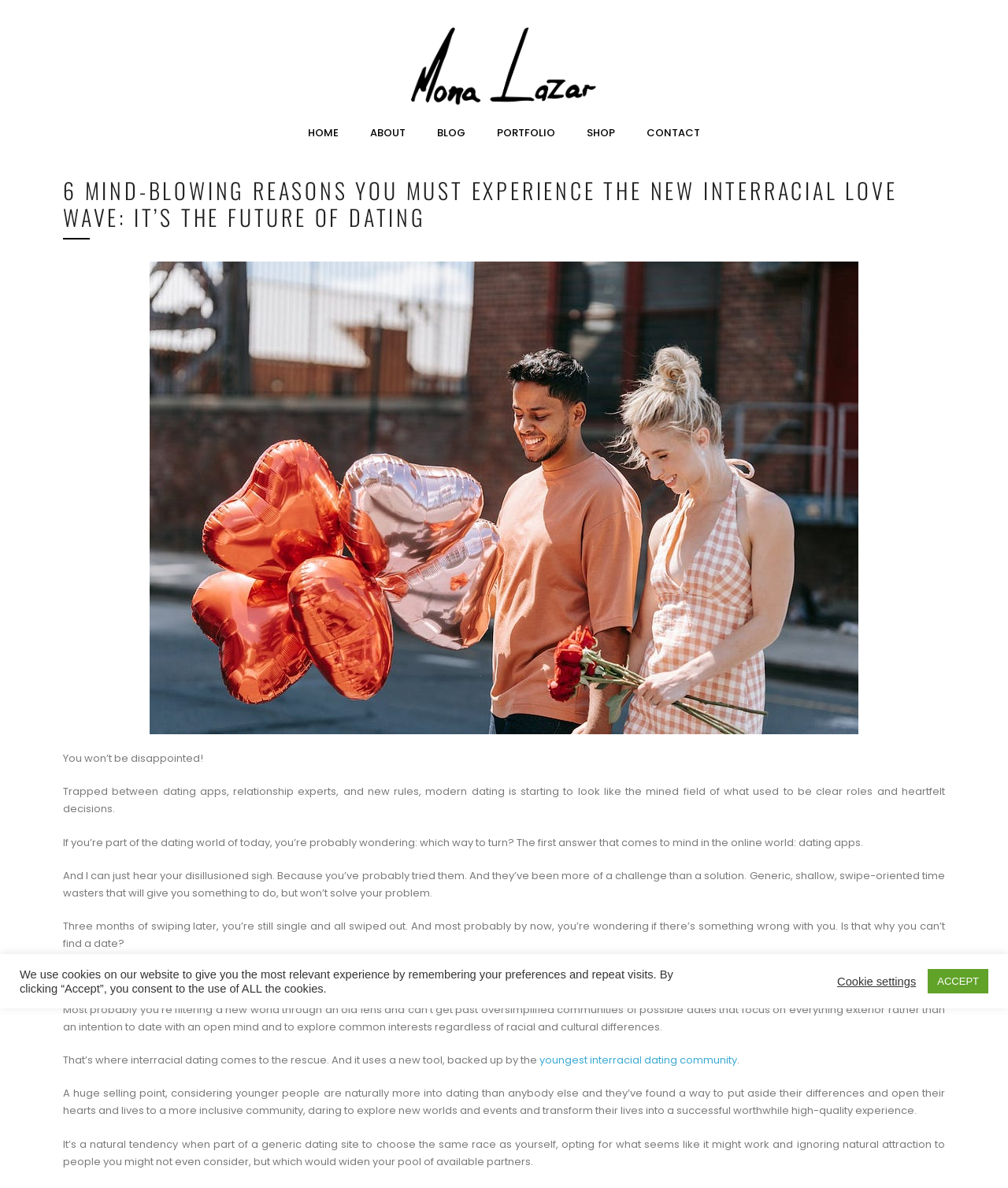Determine the bounding box coordinates of the clickable element to complete this instruction: "Click the youngest interracial dating community link". Provide the coordinates in the format of four float numbers between 0 and 1, [left, top, right, bottom].

[0.533, 0.886, 0.731, 0.899]